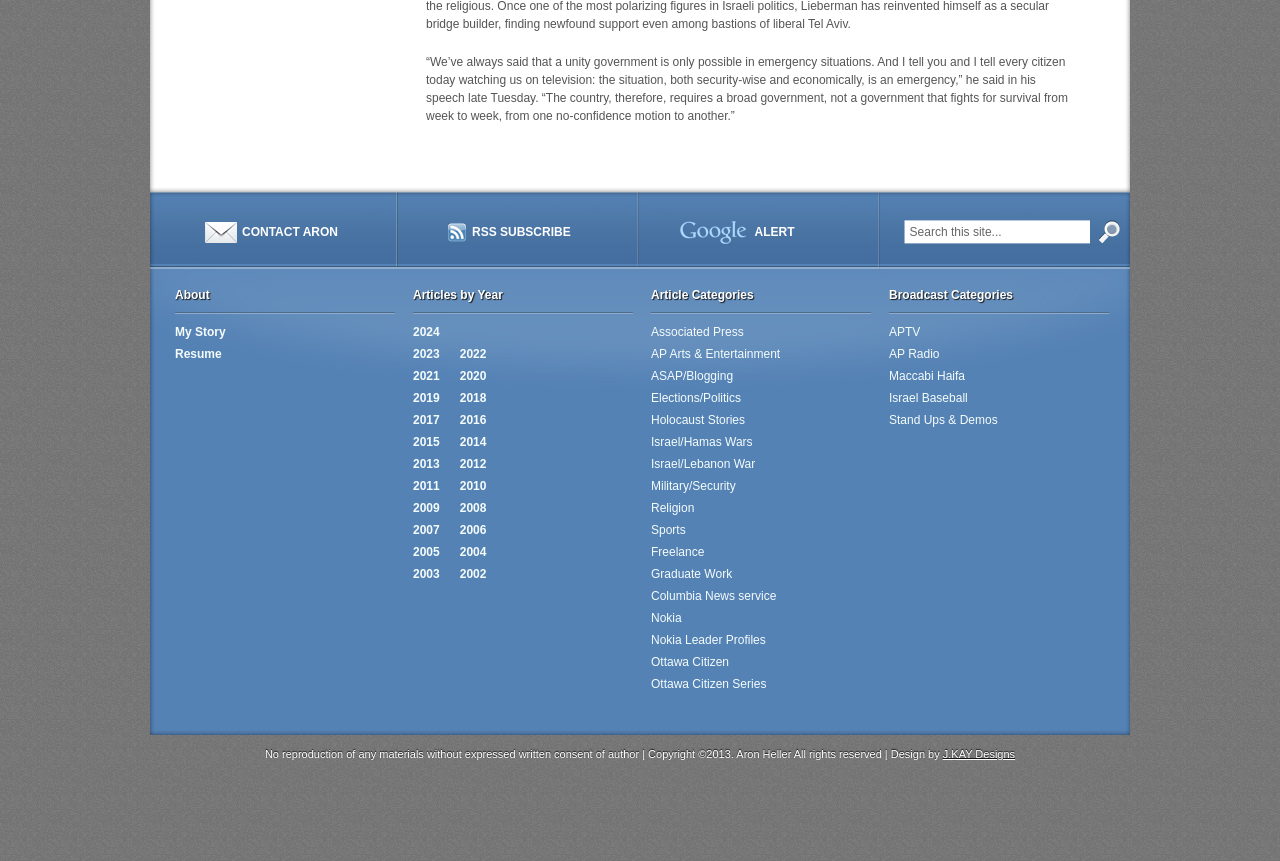Find the UI element described as: "AP Arts & Entertainment" and predict its bounding box coordinates. Ensure the coordinates are four float numbers between 0 and 1, [left, top, right, bottom].

[0.509, 0.403, 0.61, 0.419]